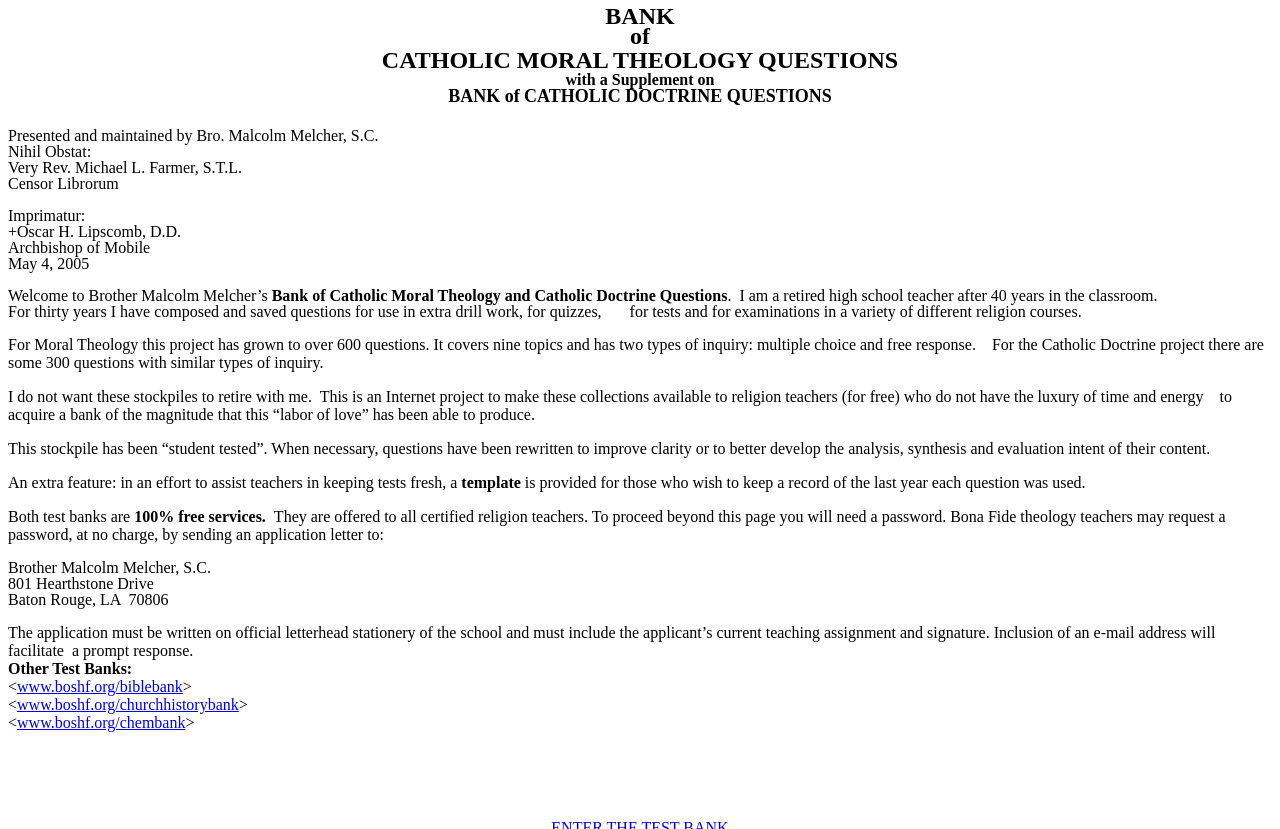Give a one-word or one-phrase response to the question: 
What is the purpose of the template provided?

to keep tests fresh